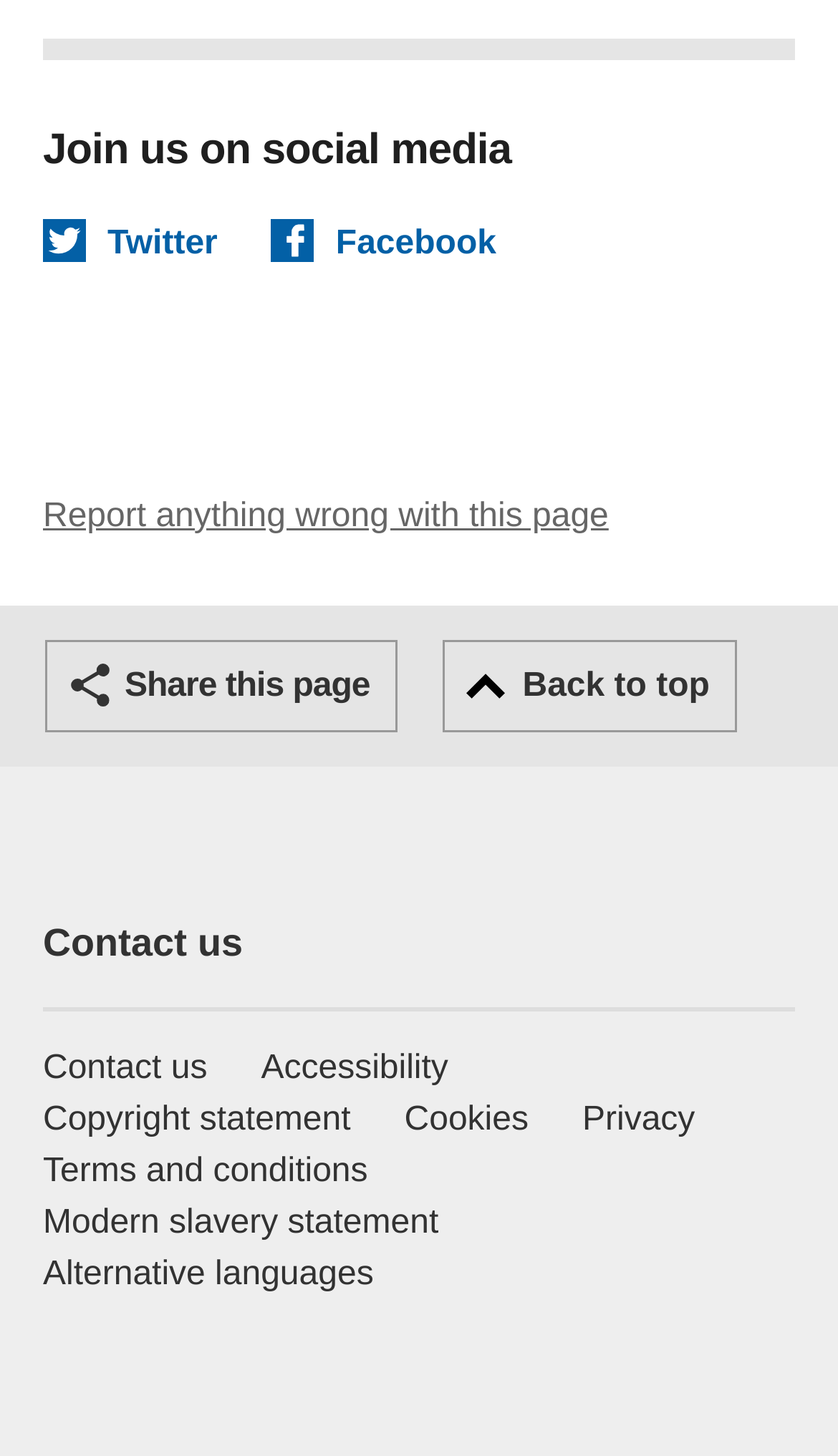Use a single word or phrase to answer the question:
What is the last footer link?

Alternative languages